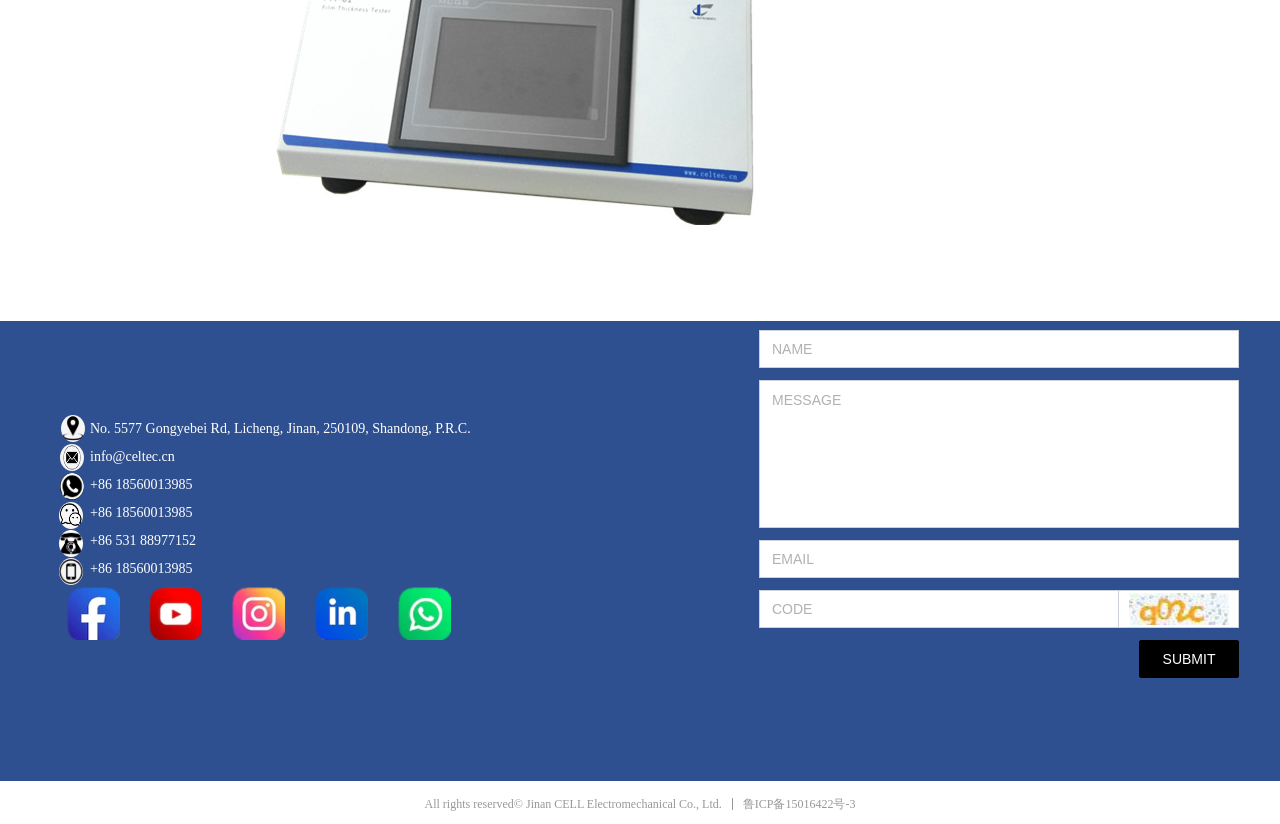Locate the bounding box coordinates of the area you need to click to fulfill this instruction: 'Click the submit button'. The coordinates must be in the form of four float numbers ranging from 0 to 1: [left, top, right, bottom].

[0.89, 0.777, 0.968, 0.823]